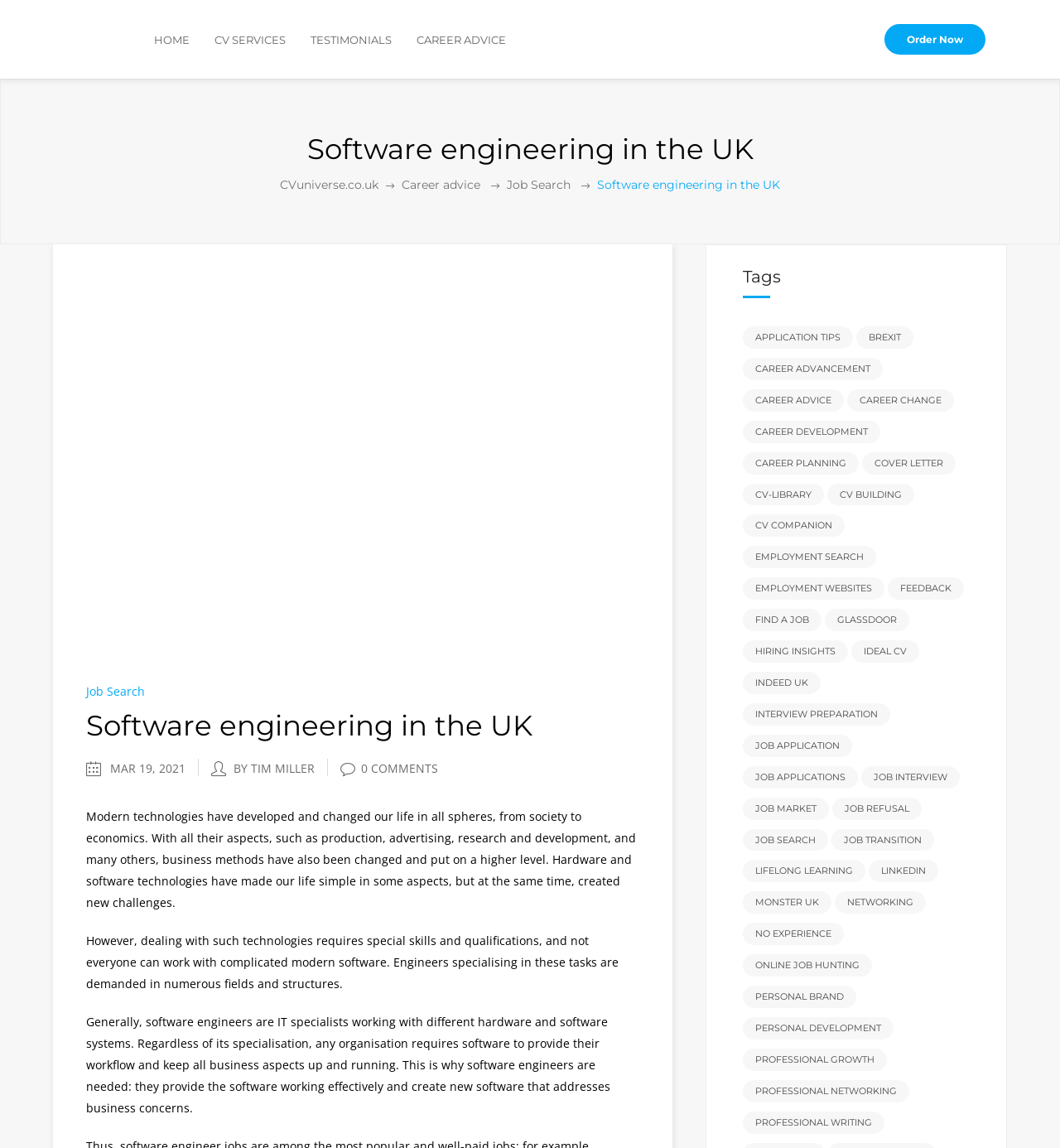What is the date of the latest article?
Use the screenshot to answer the question with a single word or phrase.

MAR 19, 2021